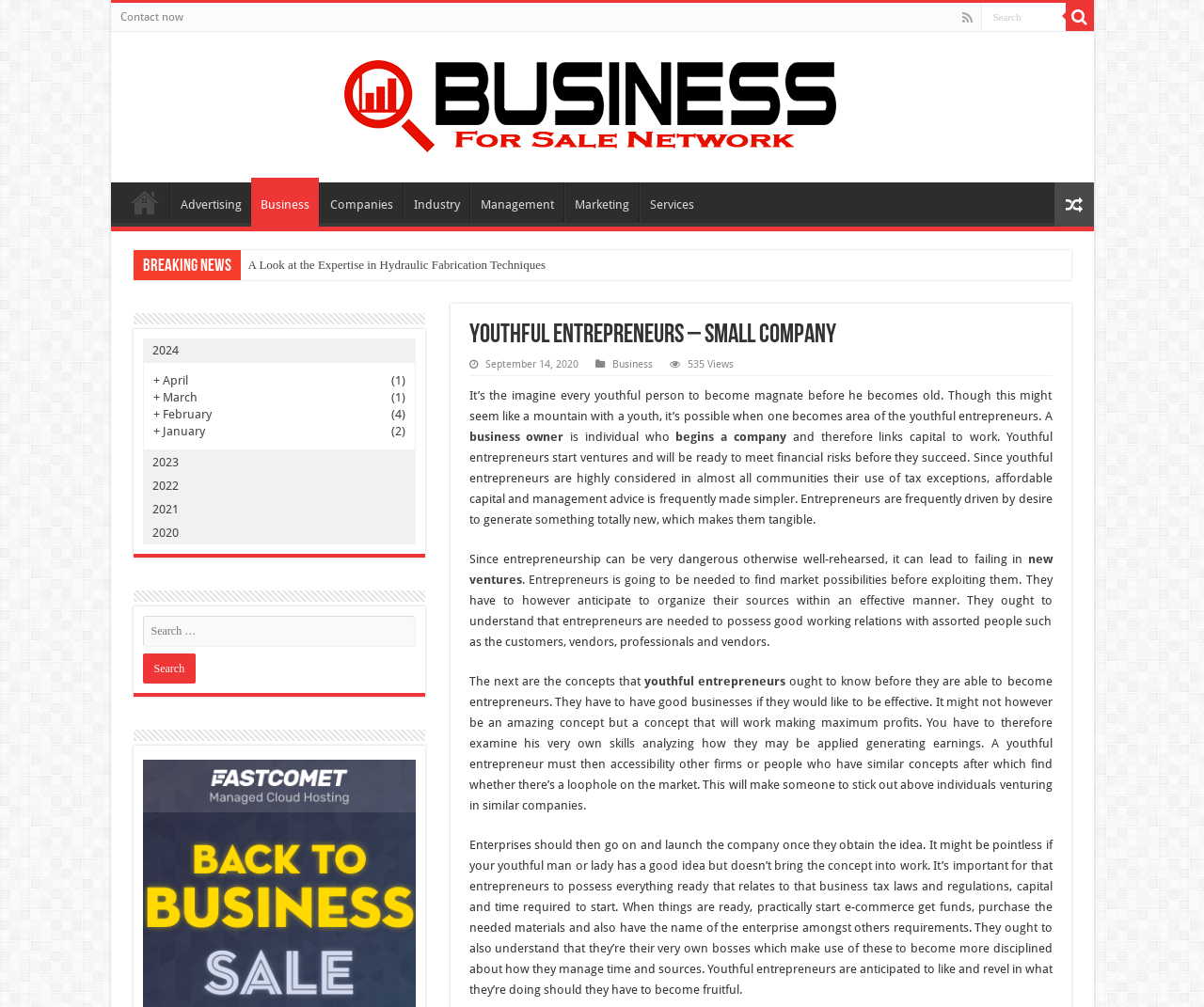Please respond to the question with a concise word or phrase:
What is the archive section of the webpage?

Years from 2020 to 2024